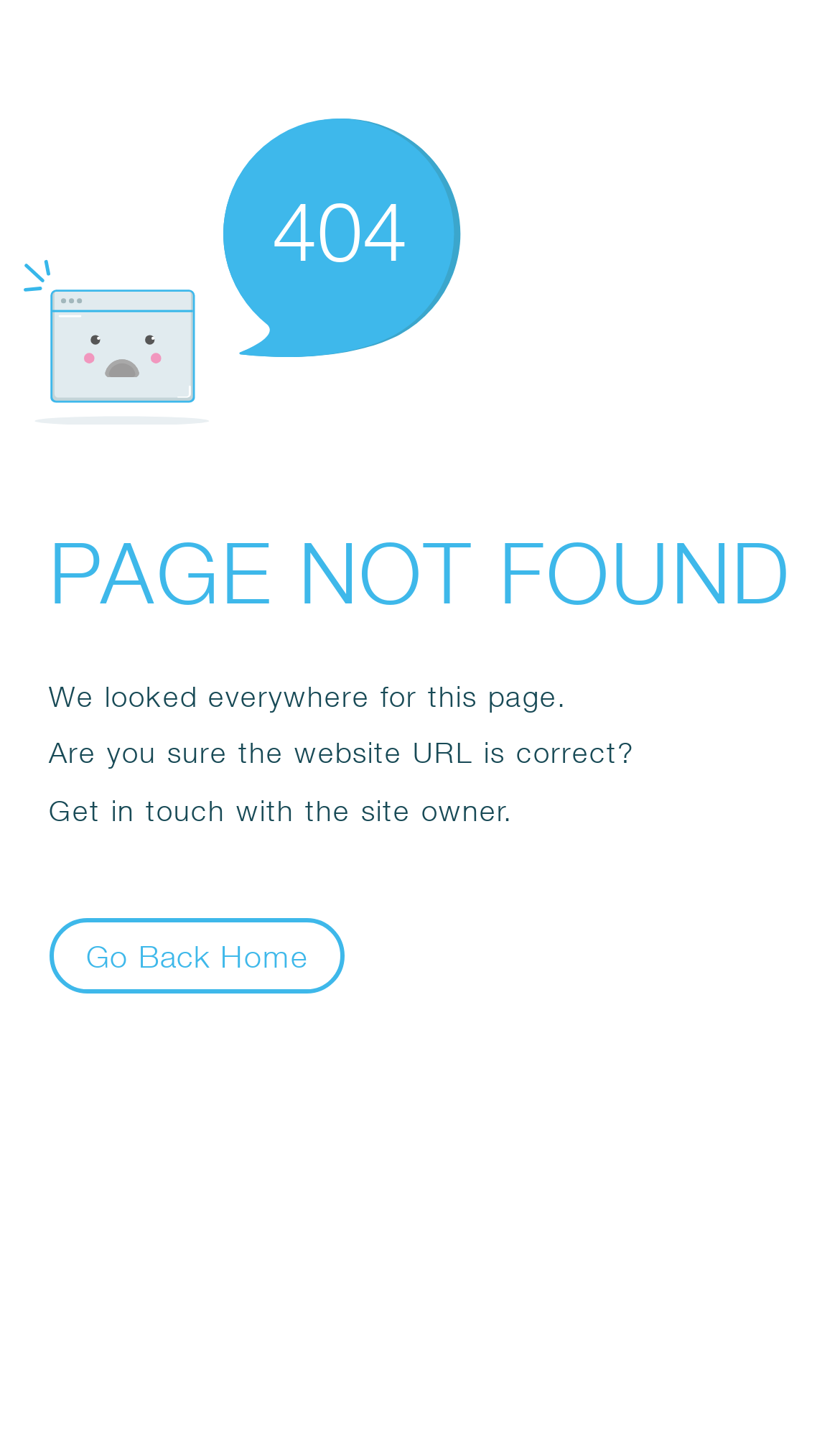Summarize the webpage with a detailed and informative caption.

The webpage displays an error message, prominently featuring the text "404" in a large font size, positioned near the top center of the page. Below this, the text "PAGE NOT FOUND" is displayed in a bold font, spanning almost the entire width of the page. 

Underneath, there are three paragraphs of text. The first paragraph reads "We looked everywhere for this page." The second paragraph asks "Are you sure the website URL is correct?" The third paragraph suggests "Get in touch with the site owner." These paragraphs are stacked vertically, aligned to the left side of the page.

At the bottom left of the page, there is a button labeled "Go Back Home". An SVG icon is positioned at the top left corner of the page, but its contents are not specified.